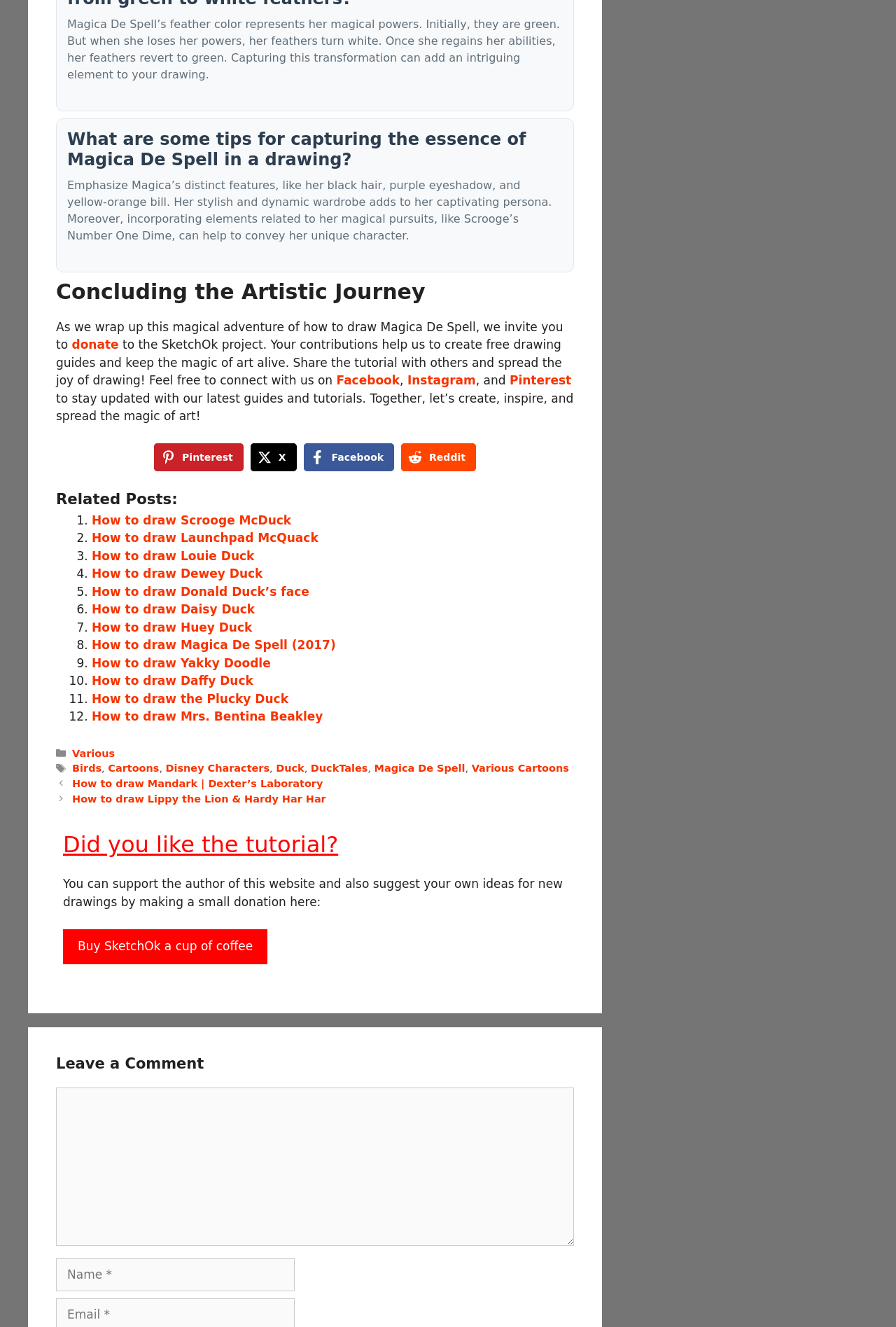Find the bounding box coordinates of the area to click in order to follow the instruction: "Click on 'Marketing Automation'".

None